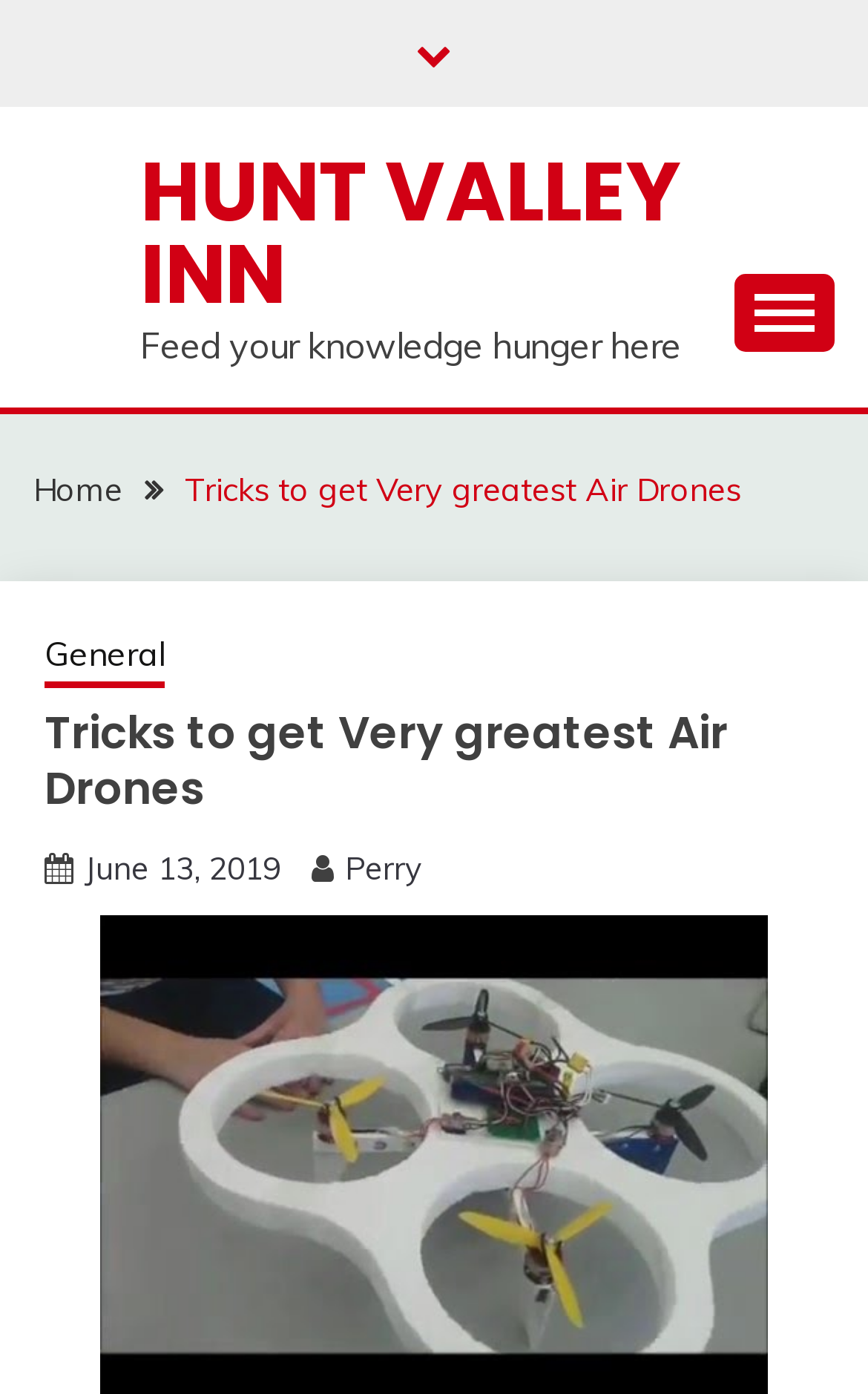Using the given description, provide the bounding box coordinates formatted as (top-left x, top-left y, bottom-right x, bottom-right y), with all values being floating point numbers between 0 and 1. Description: General

[0.051, 0.452, 0.19, 0.493]